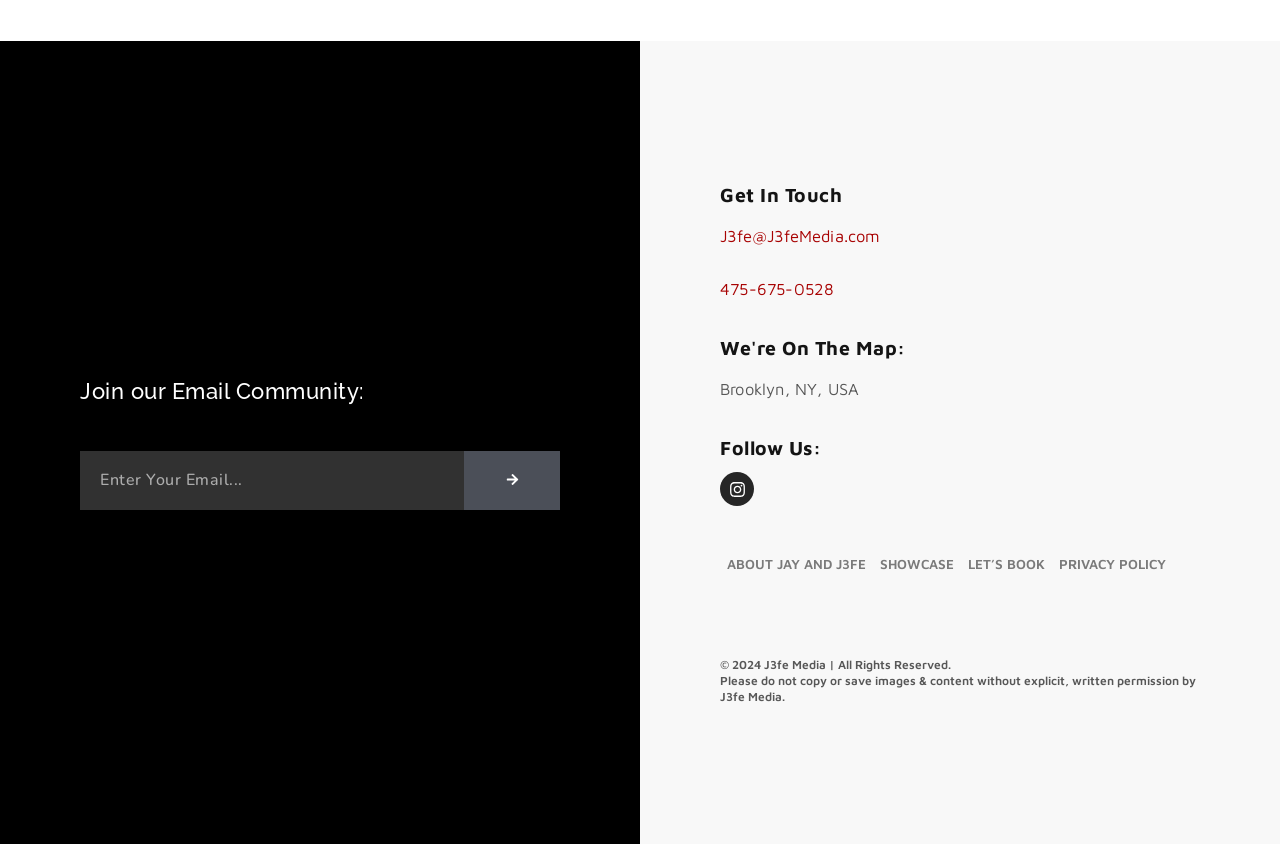Locate the bounding box coordinates of the area that needs to be clicked to fulfill the following instruction: "Read about Jay and J3fe". The coordinates should be in the format of four float numbers between 0 and 1, namely [left, top, right, bottom].

[0.562, 0.641, 0.682, 0.696]